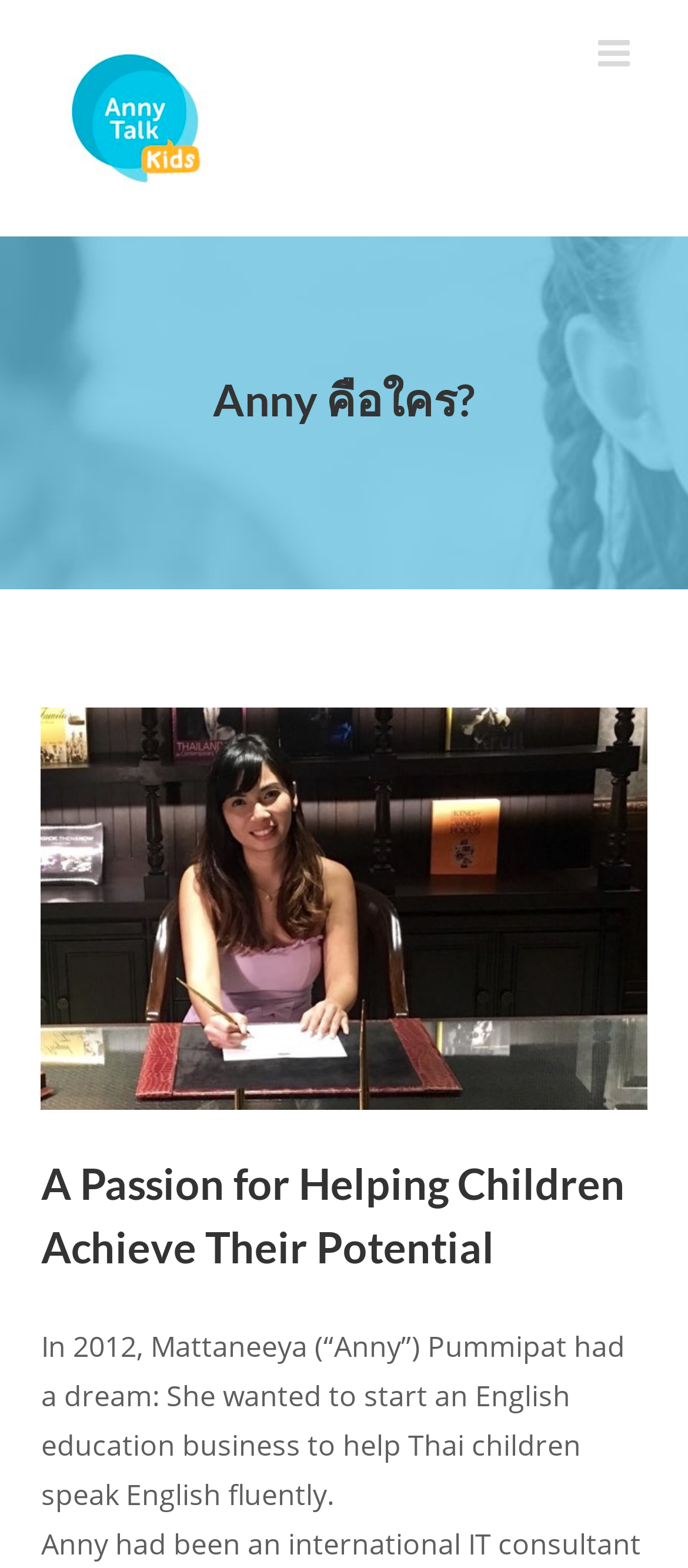Please provide a detailed answer to the question below based on the screenshot: 
What is the position of the toggle mobile menu?

The toggle mobile menu is a link located at the top right corner of the webpage, with a bounding box coordinate of [0.869, 0.023, 0.923, 0.046].